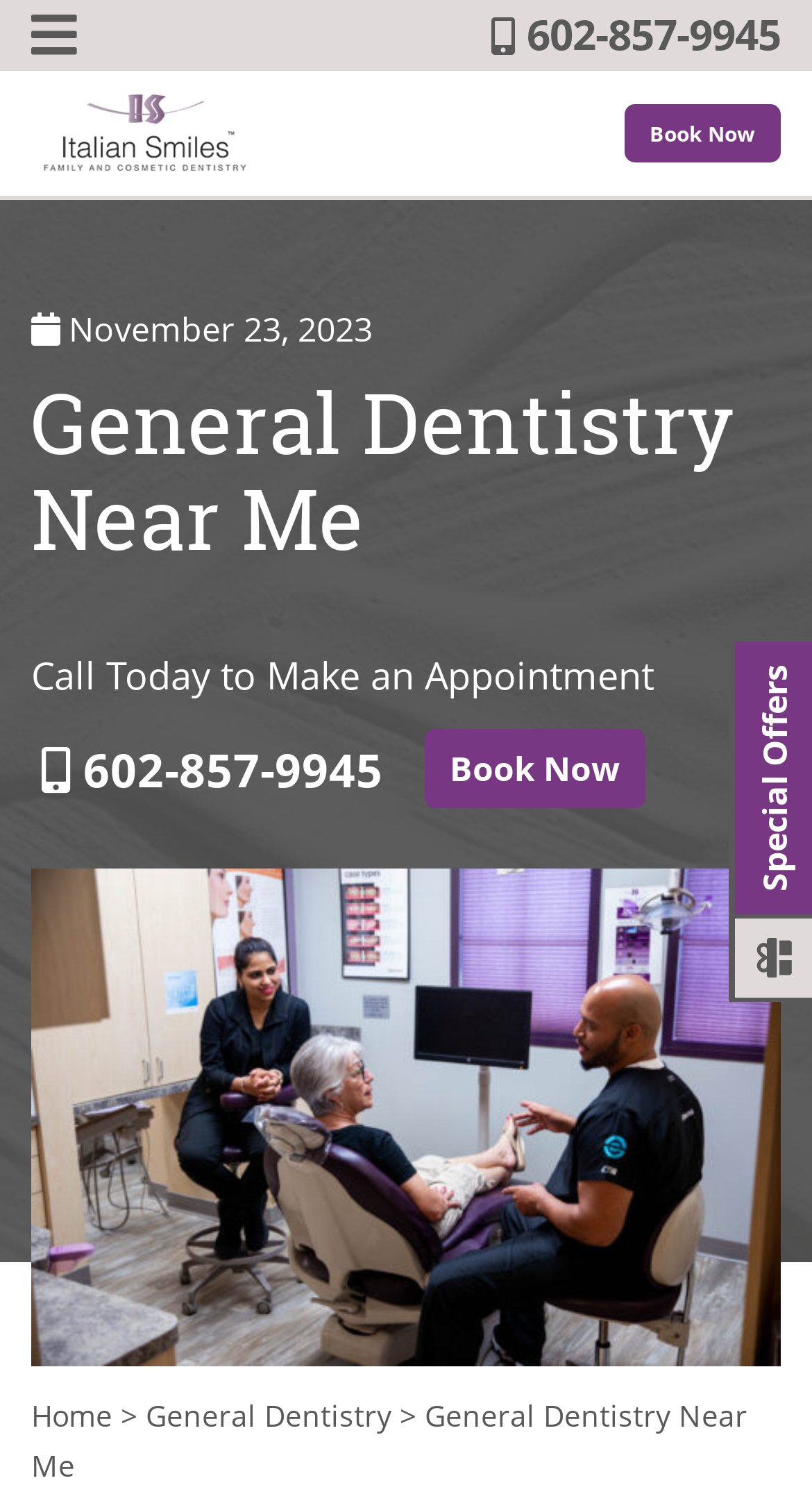Please determine the bounding box coordinates of the element's region to click in order to carry out the following instruction: "Check special offers". The coordinates should be four float numbers between 0 and 1, i.e., [left, top, right, bottom].

[0.897, 0.424, 1.0, 0.667]